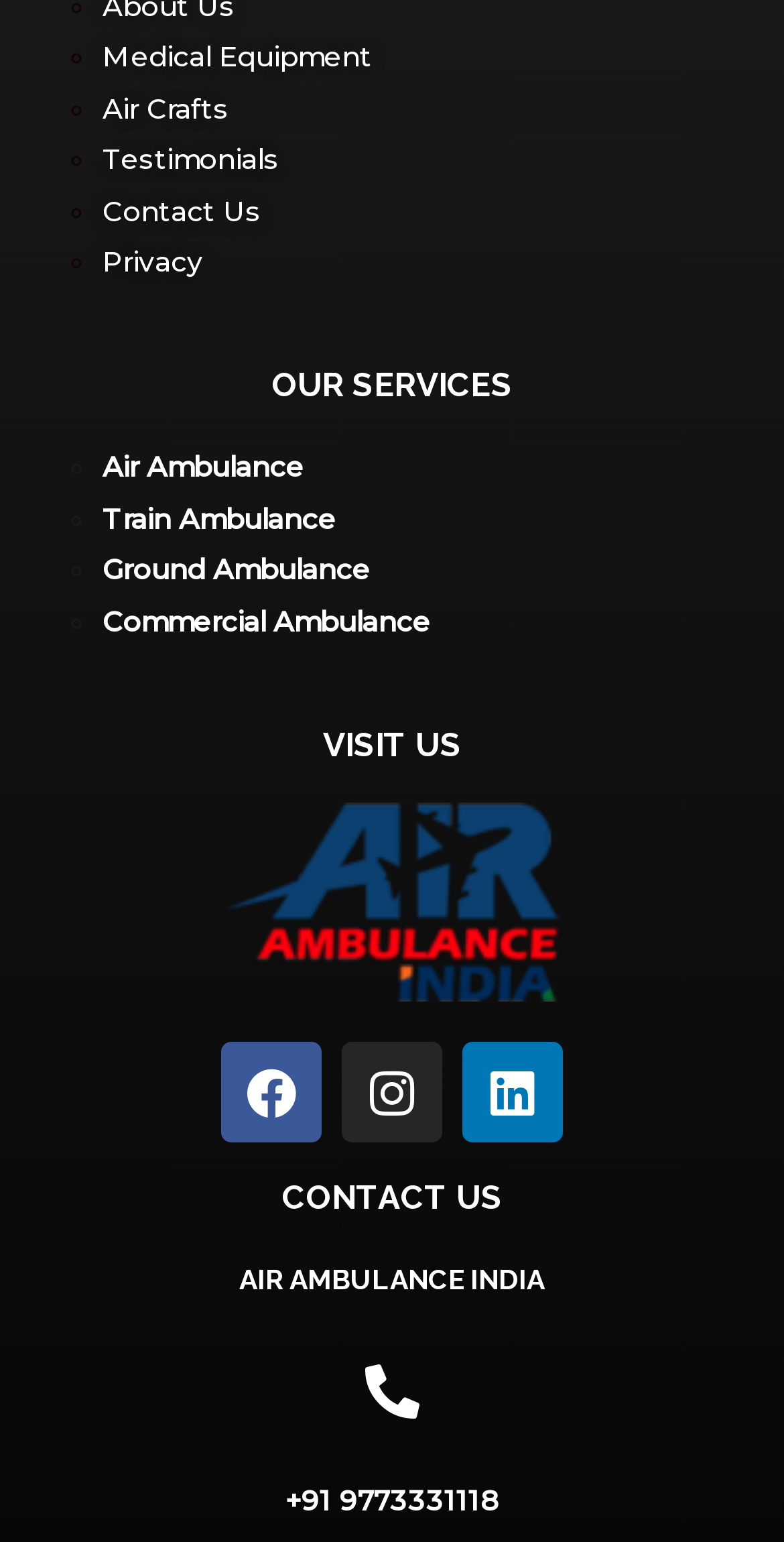Please determine the bounding box coordinates for the element that should be clicked to follow these instructions: "View 'Facial recontouring with lipostructure'".

None